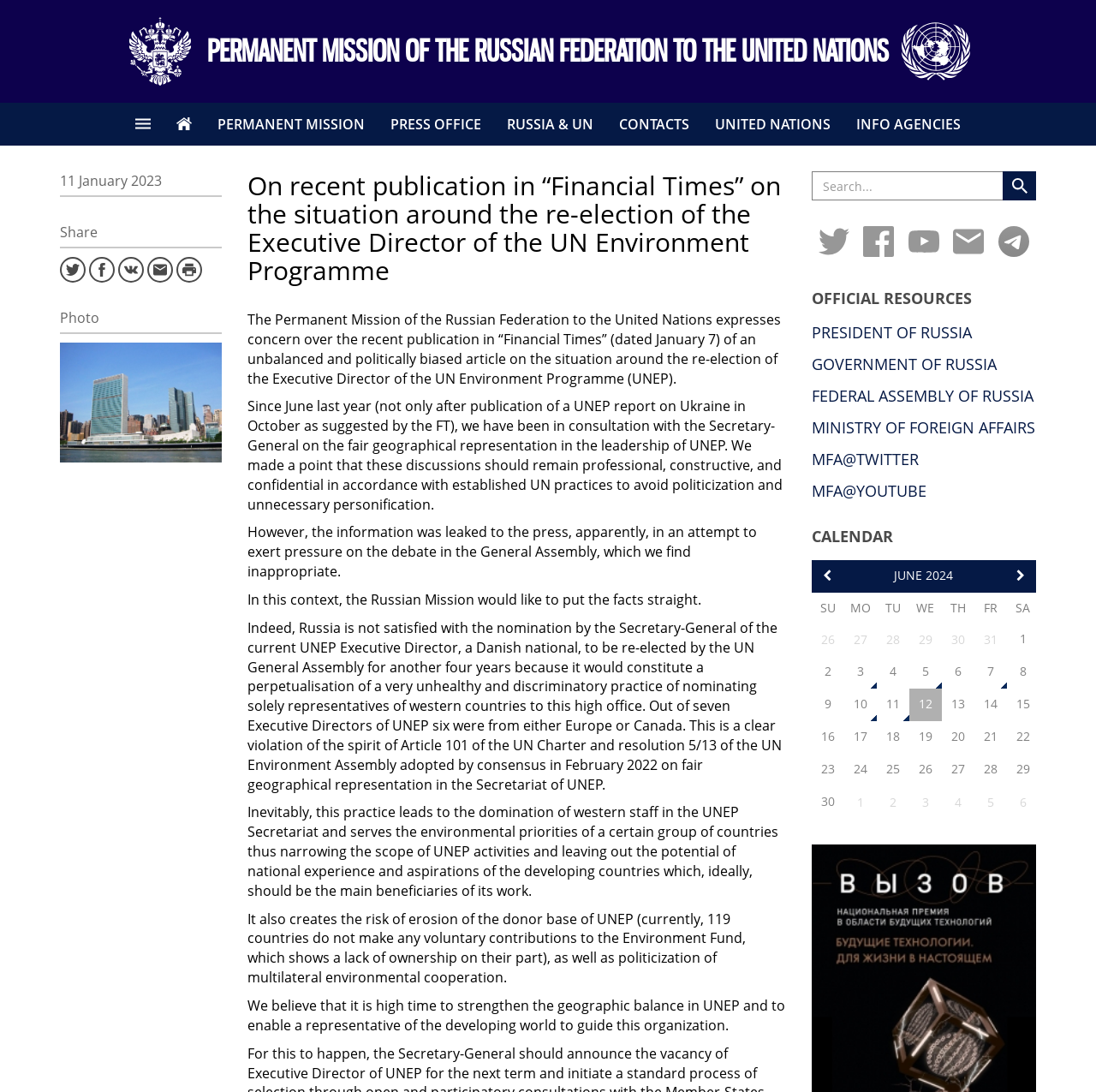Identify the bounding box of the UI component described as: "6".

[0.859, 0.601, 0.889, 0.631]